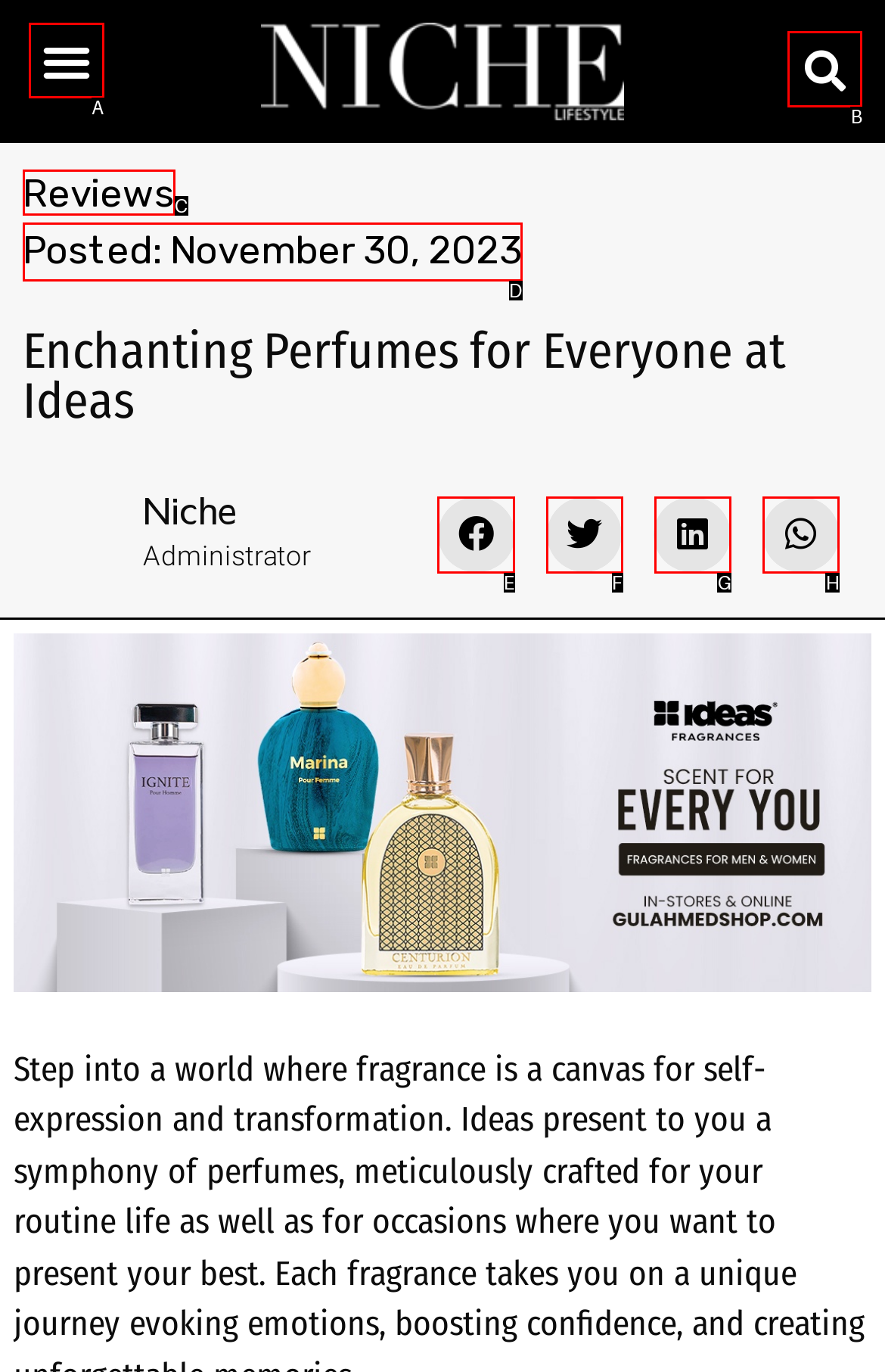Which HTML element should be clicked to perform the following task: Search for something
Reply with the letter of the appropriate option.

B